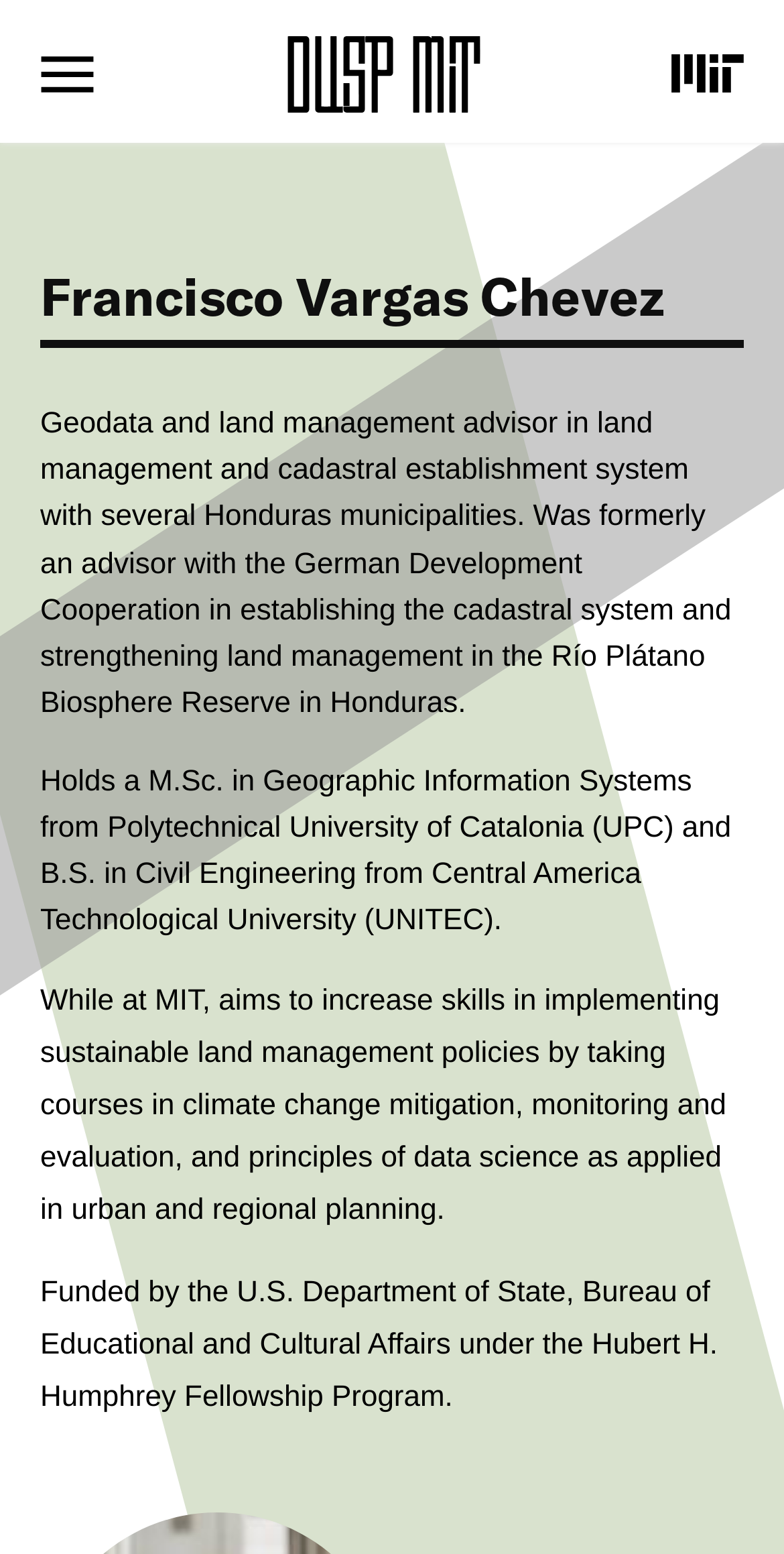What is Francisco Vargas Chevez's goal while at MIT?
Refer to the image and provide a thorough answer to the question.

According to the webpage, while at MIT, Francisco Vargas Chevez aims to increase skills in implementing sustainable land management policies by taking courses in climate change mitigation, monitoring and evaluation, and principles of data science as applied in urban and regional planning, as stated in the fourth paragraph of the webpage.